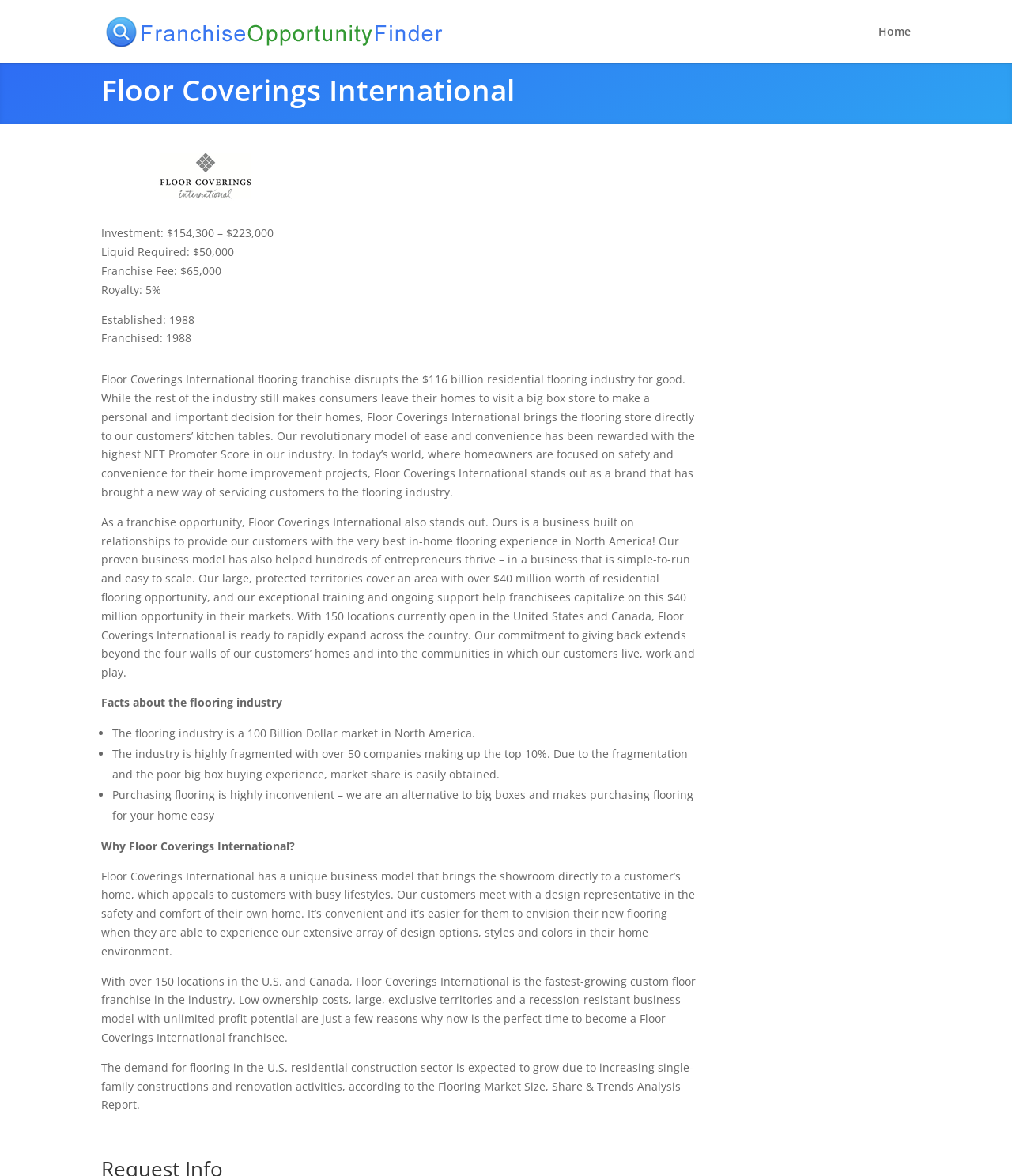Create a detailed narrative describing the layout and content of the webpage.

The webpage is about Floor Coverings International, a franchise opportunity finder. At the top left, there is a link to "Franchise Opportunity Finder" accompanied by an image with the same name. On the top right, there is a link to "Home". 

Below the top links, there is a heading "Floor Coverings International" with an image to its left. Underneath the heading, there are several lines of text providing information about the investment, liquid required, franchise fee, royalty, and establishment year of the franchise.

Following this section, there is a long paragraph describing the Floor Coverings International flooring franchise and its unique business model. This is followed by another long paragraph highlighting the benefits of the franchise opportunity, including its large protected territories and exceptional training and ongoing support.

Below these paragraphs, there is a section titled "Facts about the flooring industry" with three bullet points. The bullet points provide information about the size of the flooring industry, its fragmentation, and the inconvenience of purchasing flooring.

Further down, there is a section titled "Why Floor Coverings International?" with three paragraphs describing the unique business model, the benefits of the franchise, and the growing demand for flooring in the U.S. residential construction sector.